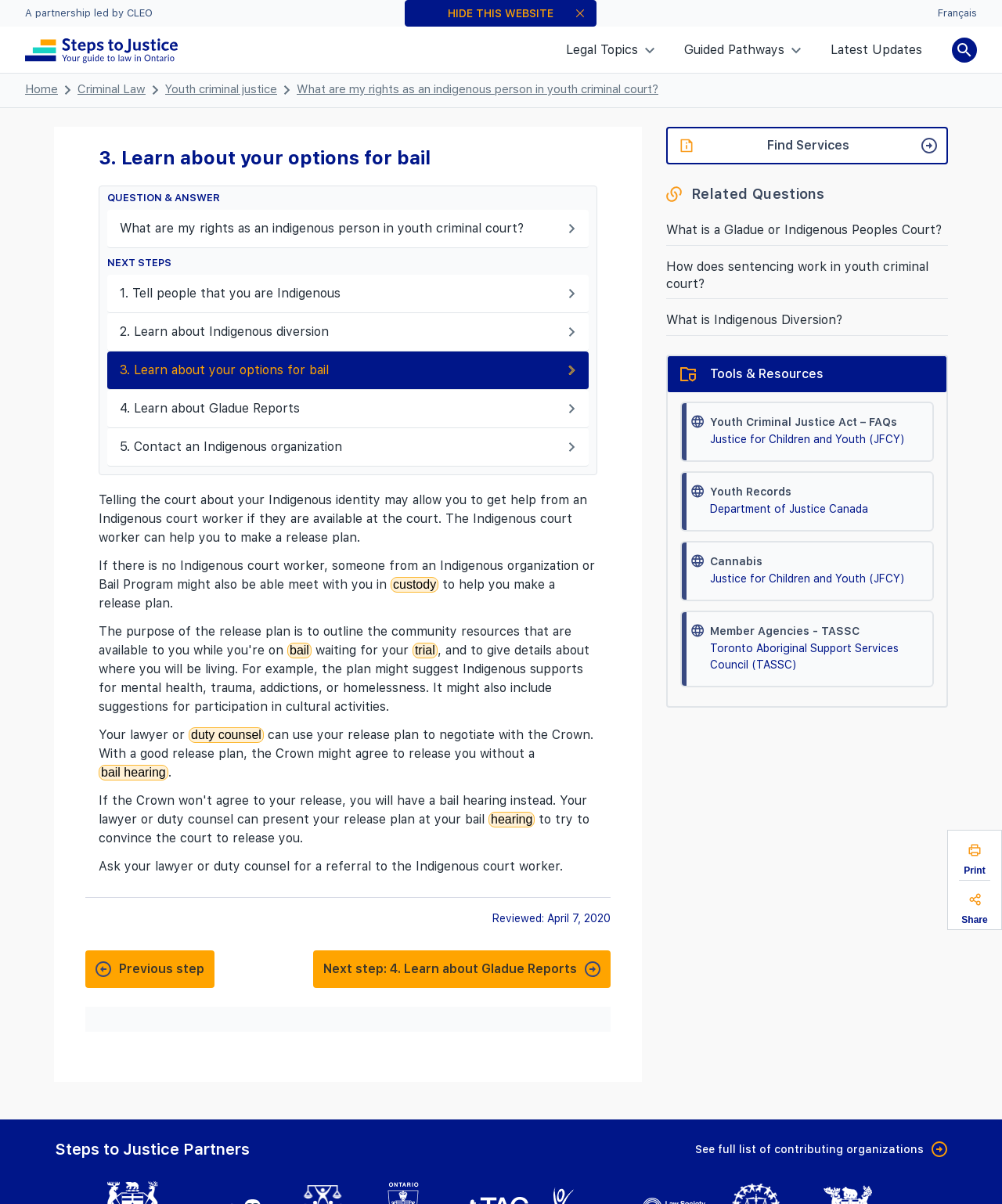Please determine the bounding box coordinates of the element's region to click in order to carry out the following instruction: "Provide feedback". The coordinates should be four float numbers between 0 and 1, i.e., [left, top, right, bottom].

None